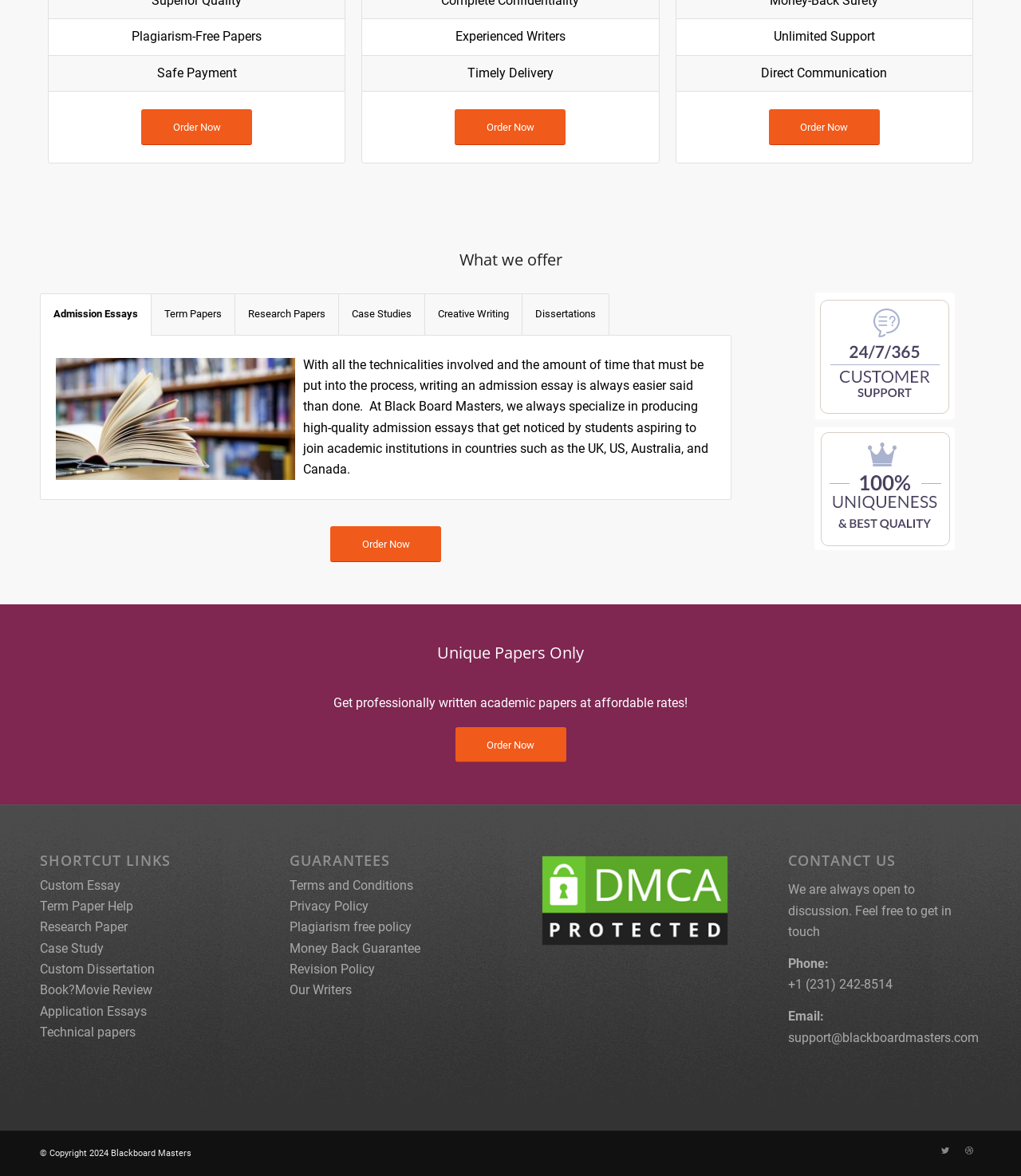Provide the bounding box coordinates of the area you need to click to execute the following instruction: "Click on 'Custom Essay' to get custom essay help".

[0.039, 0.746, 0.118, 0.759]